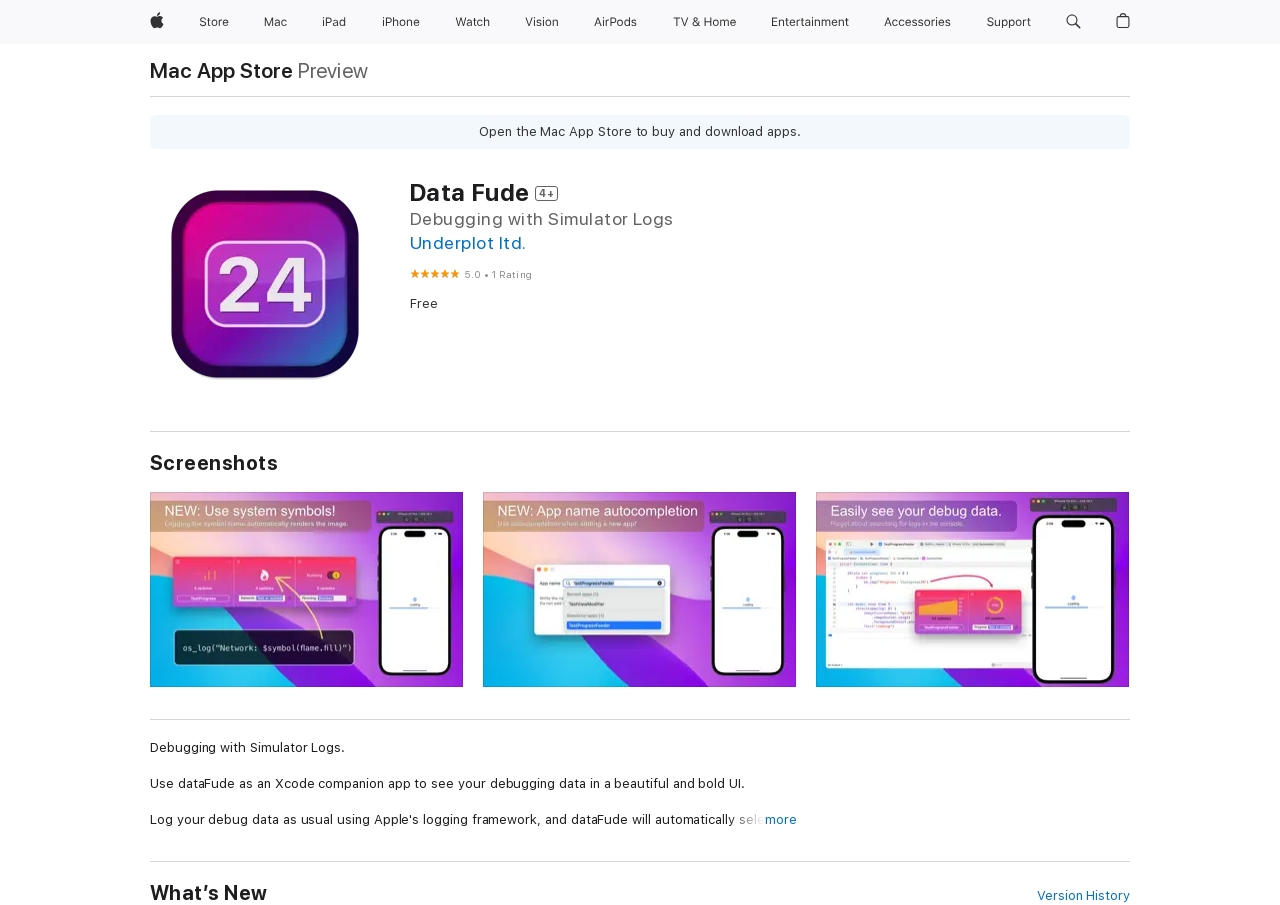Provide a brief response to the question below using a single word or phrase: 
Is the app free?

Yes